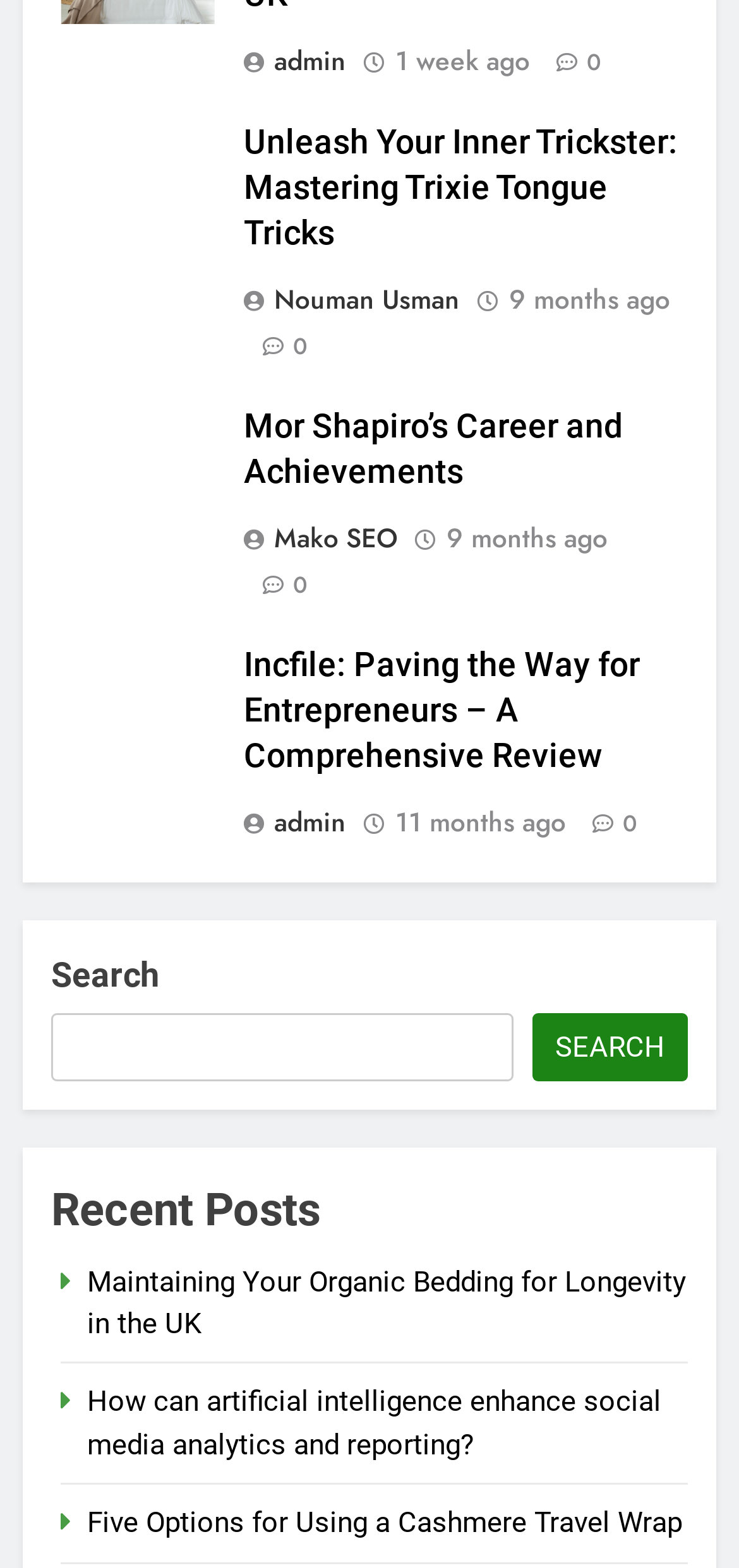Identify the bounding box coordinates for the UI element described as: "0". The coordinates should be provided as four floats between 0 and 1: [left, top, right, bottom].

[0.727, 0.027, 0.814, 0.05]